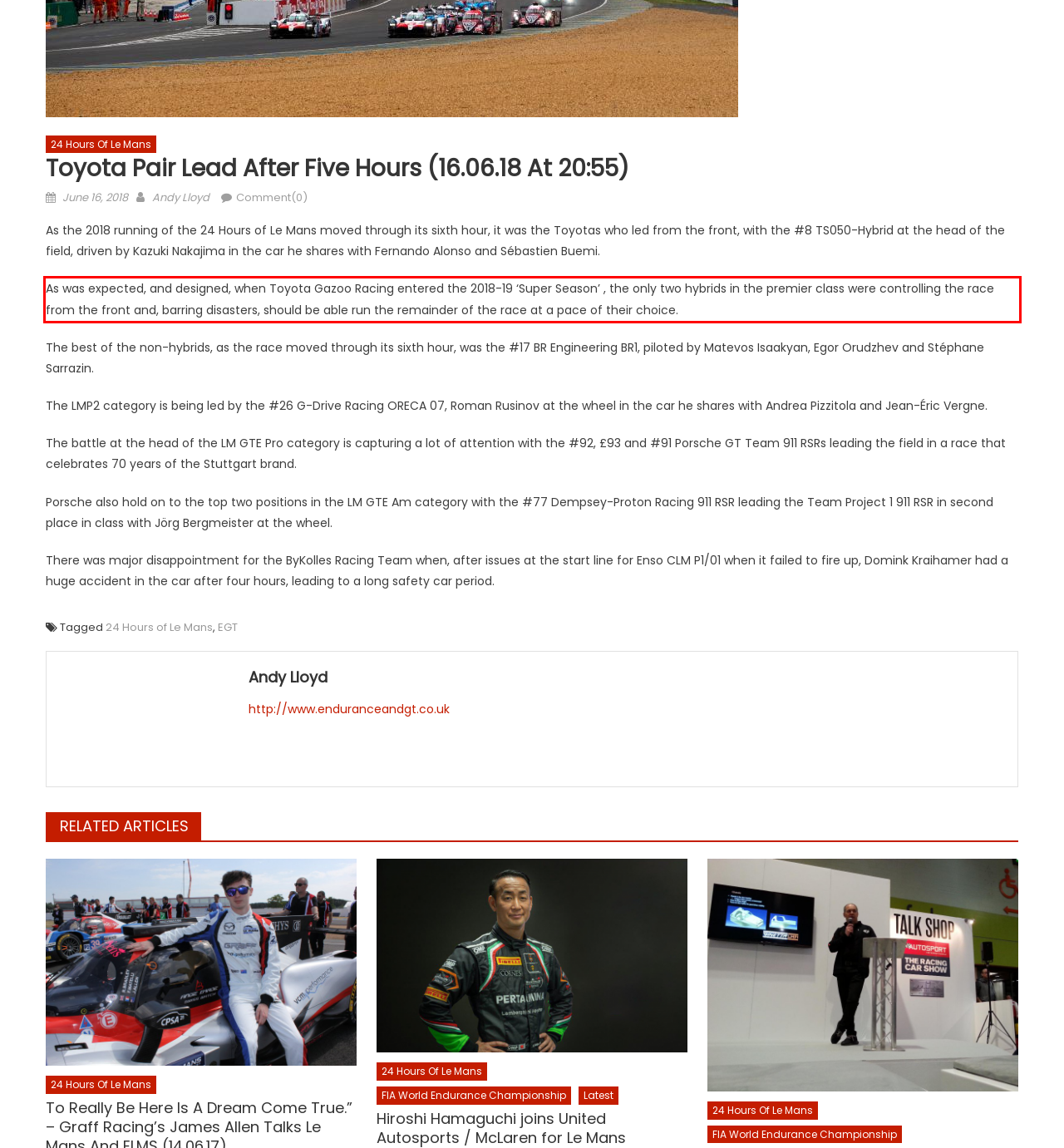Using the provided webpage screenshot, identify and read the text within the red rectangle bounding box.

As was expected, and designed, when Toyota Gazoo Racing entered the 2018-19 ‘Super Season’ , the only two hybrids in the premier class were controlling the race from the front and, barring disasters, should be able run the remainder of the race at a pace of their choice.